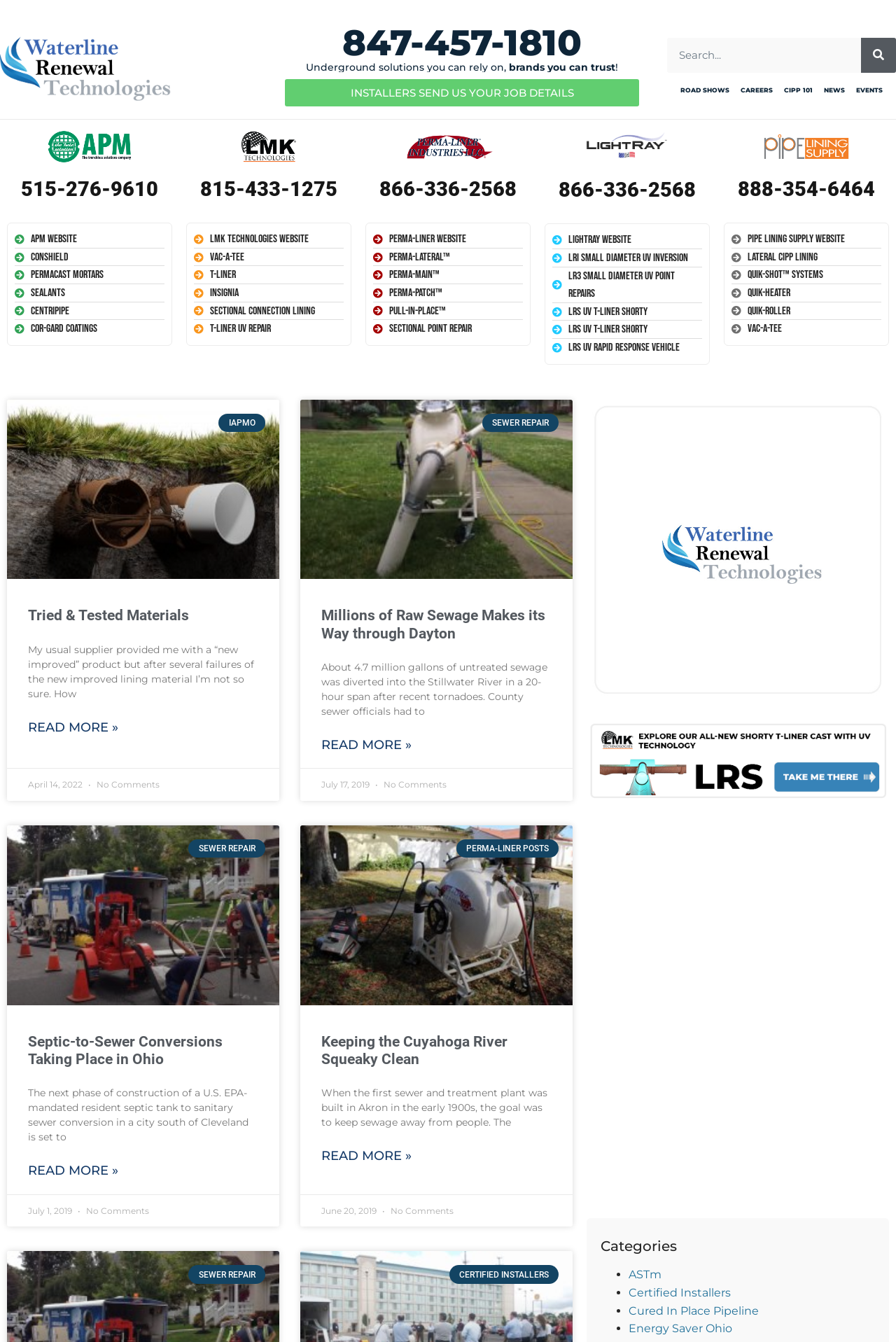Find the bounding box coordinates of the element to click in order to complete this instruction: "Visit ROAD SHOWS page". The bounding box coordinates must be four float numbers between 0 and 1, denoted as [left, top, right, bottom].

[0.759, 0.06, 0.814, 0.074]